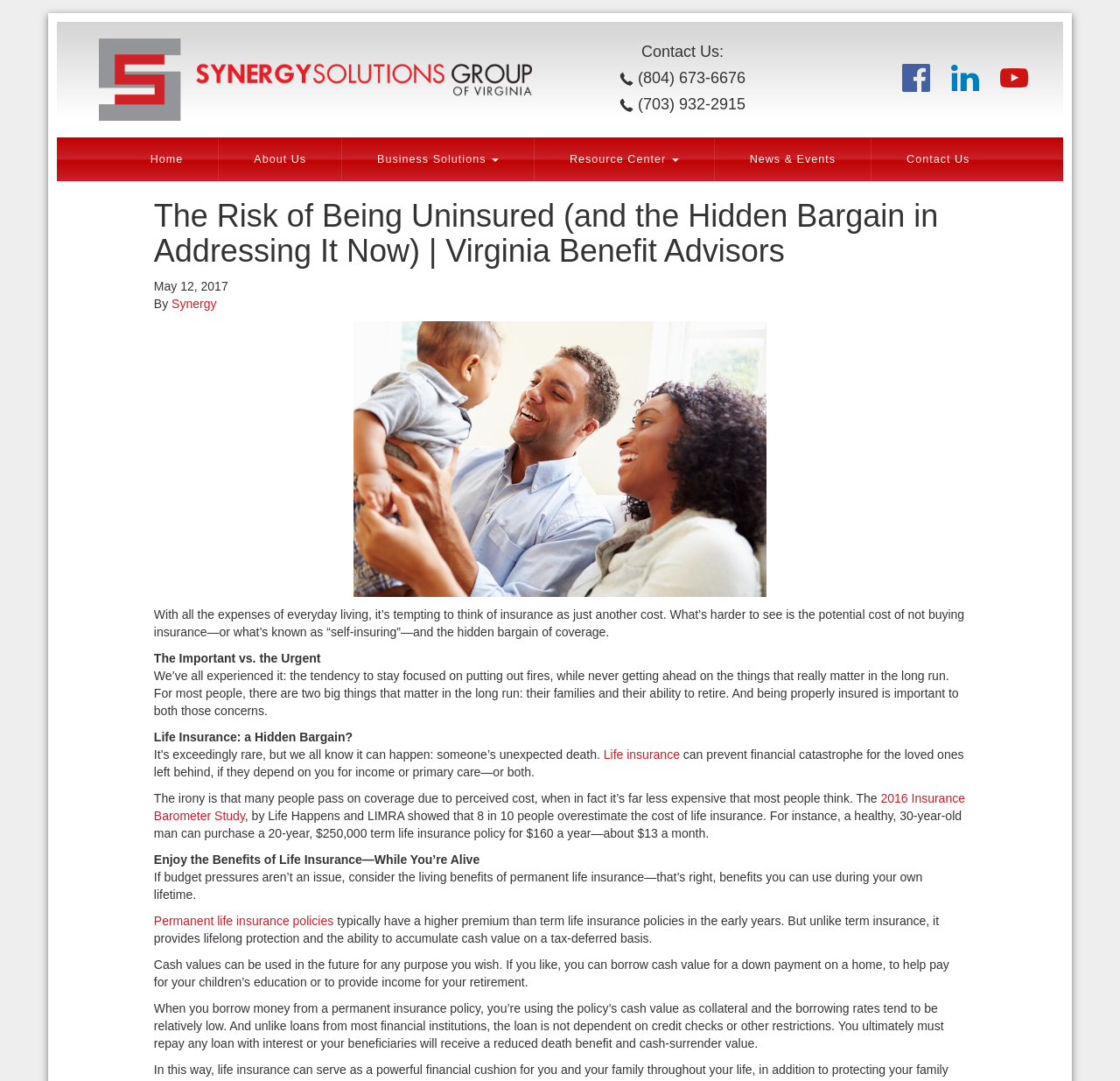Please determine the bounding box coordinates of the clickable area required to carry out the following instruction: "Click the 'About Us' link". The coordinates must be four float numbers between 0 and 1, represented as [left, top, right, bottom].

[0.195, 0.128, 0.306, 0.168]